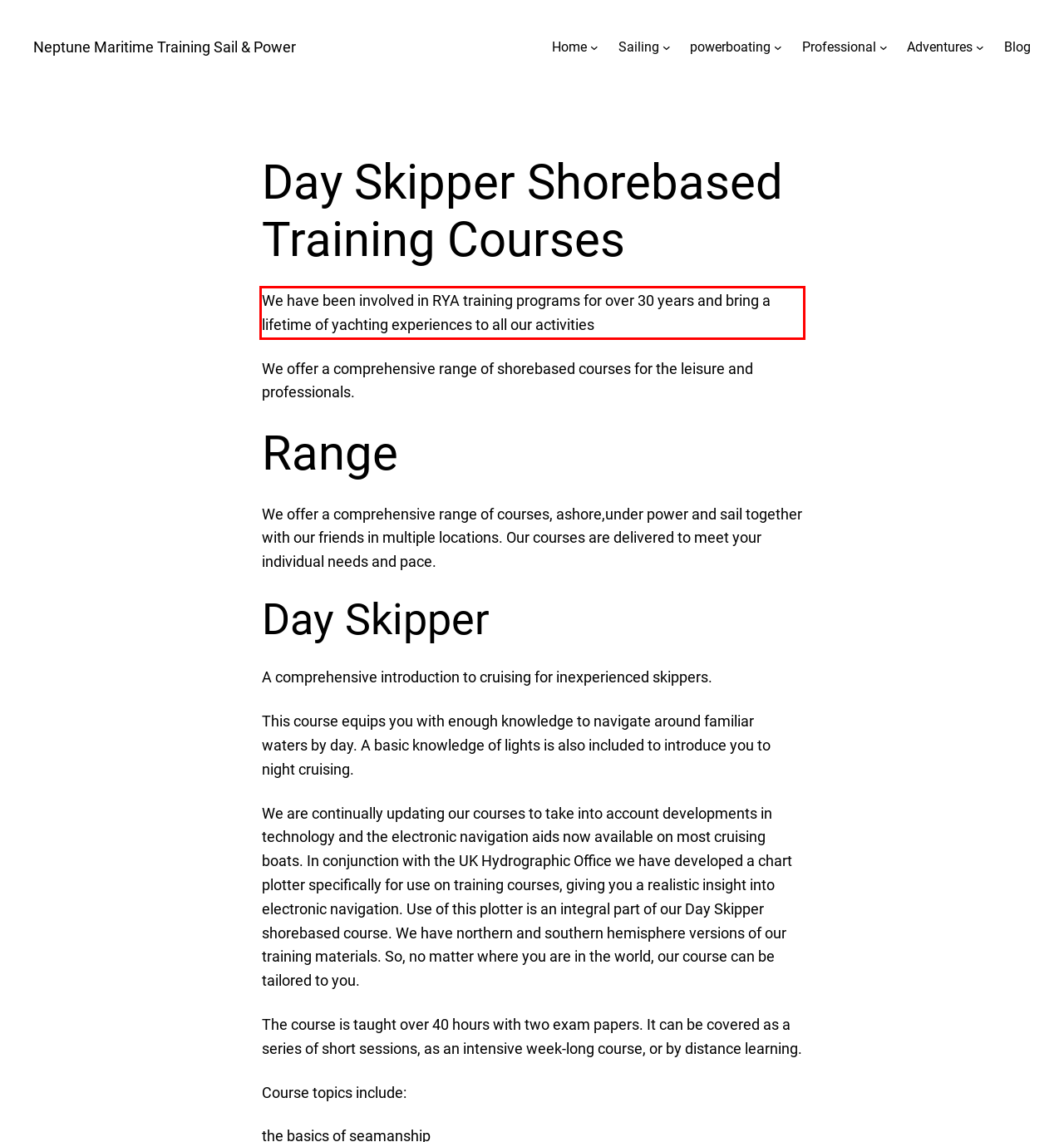Given a screenshot of a webpage, locate the red bounding box and extract the text it encloses.

We have been involved in RYA training programs for over 30 years and bring a lifetime of yachting experiences to all our activities